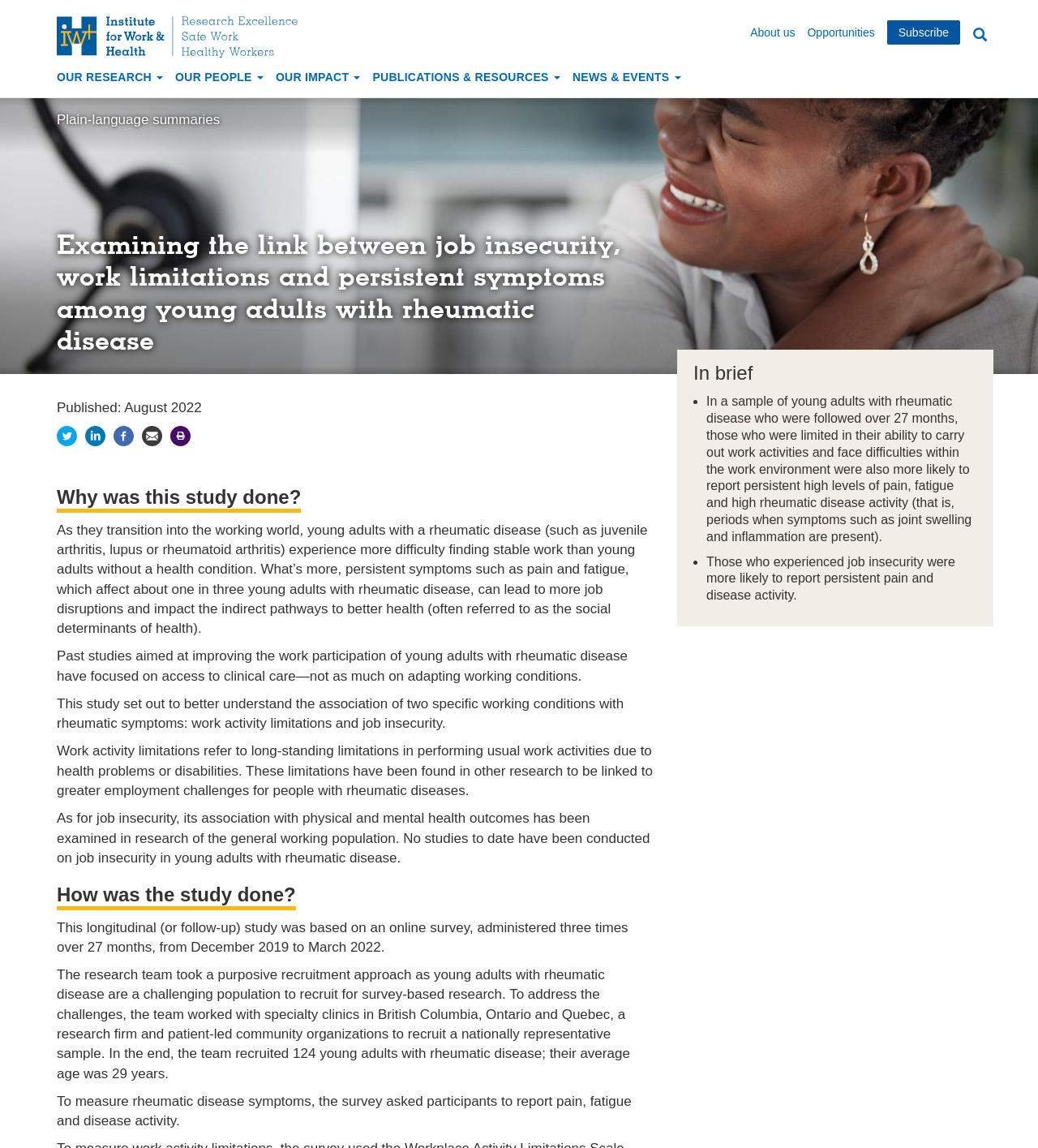Can you identify the bounding box coordinates of the clickable region needed to carry out this instruction: 'Search for keywords'? The coordinates should be four float numbers within the range of 0 to 1, stated as [left, top, right, bottom].

[0.93, 0.017, 0.957, 0.043]